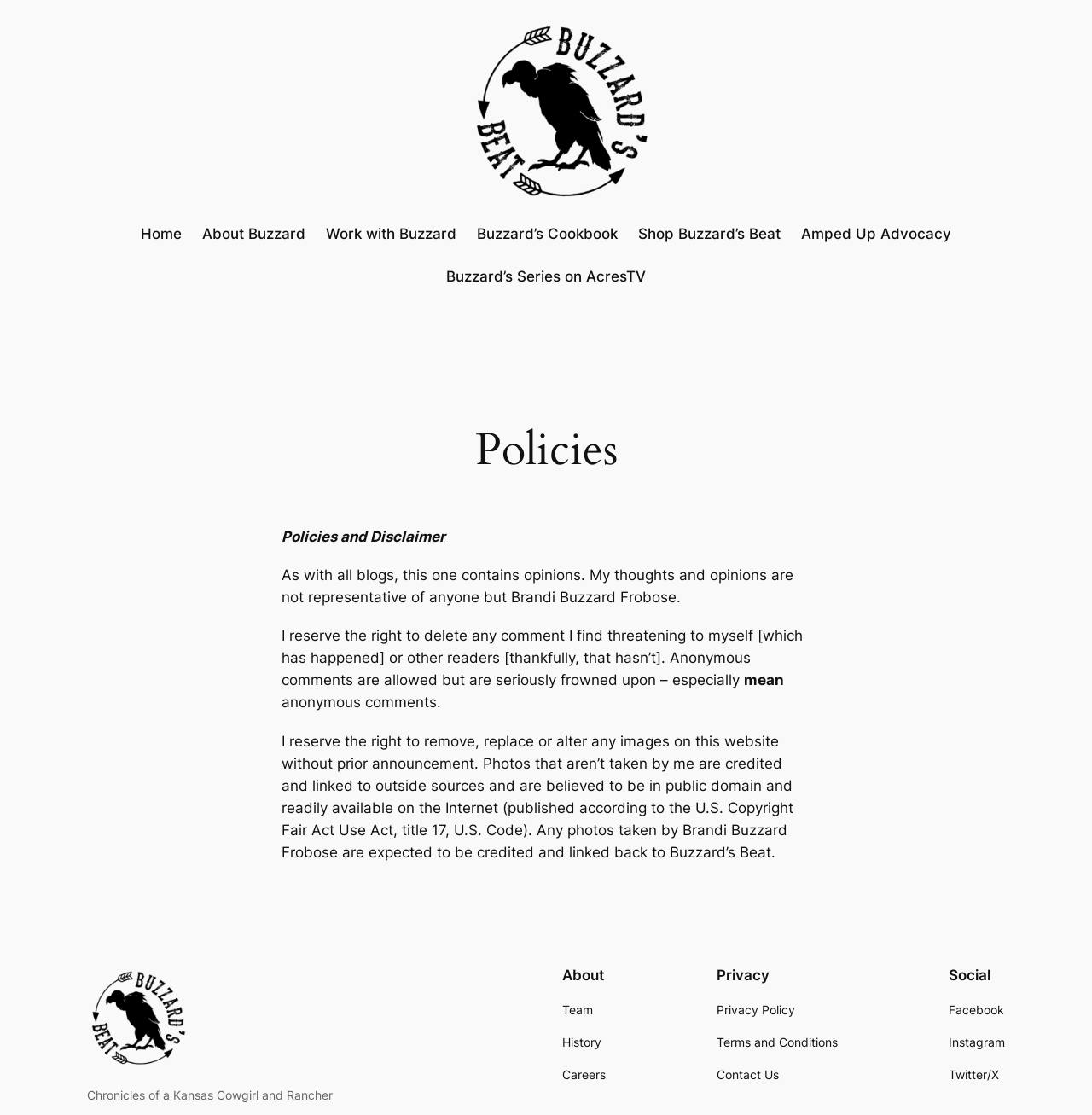Locate the bounding box of the UI element described by: "Buzzard’s Series on AcresTV" in the given webpage screenshot.

[0.409, 0.238, 0.591, 0.258]